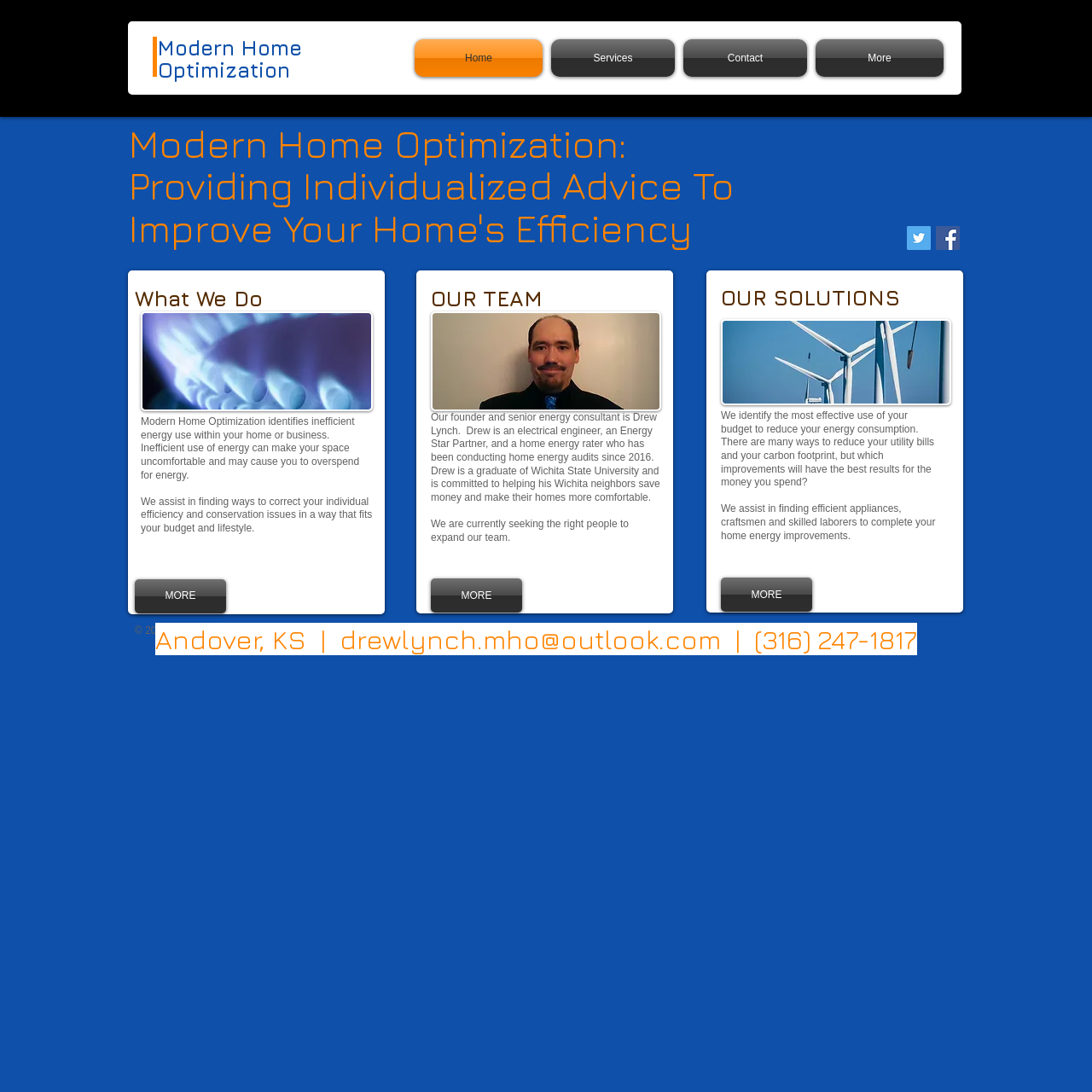Identify the bounding box for the UI element described as: "aria-label="Facebook Social Icon"". The coordinates should be four float numbers between 0 and 1, i.e., [left, top, right, bottom].

[0.857, 0.207, 0.879, 0.229]